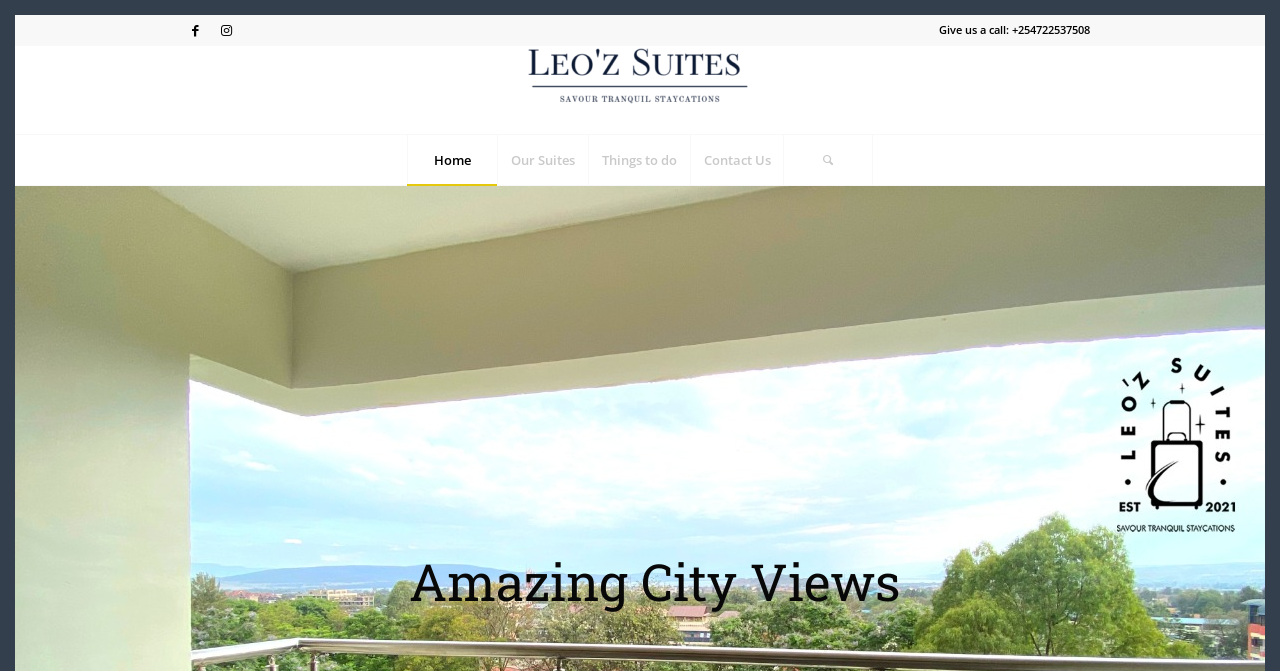Find the bounding box coordinates corresponding to the UI element with the description: "Our Suites". The coordinates should be formatted as [left, top, right, bottom], with values as floats between 0 and 1.

[0.388, 0.201, 0.459, 0.276]